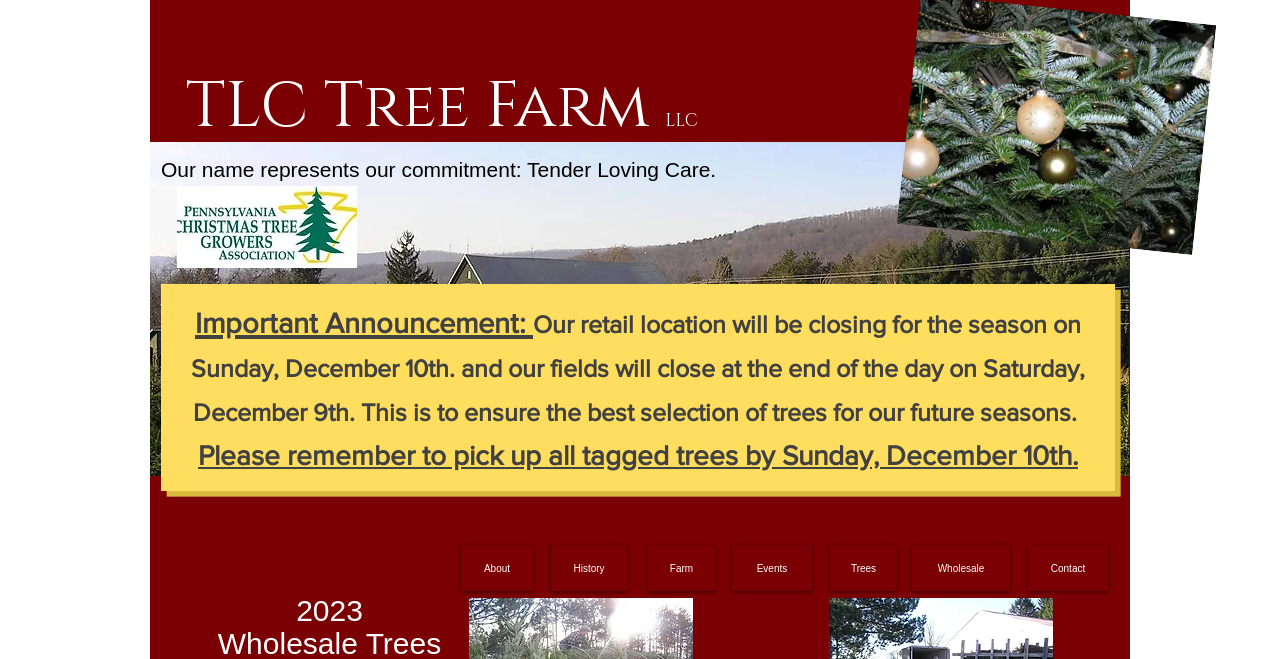Summarize the webpage with intricate details.

The webpage is about TLC Tree Farm, LLC, a wholesale business. At the top, there is a prominent heading announcing that the retail location will be closing for the season on December 10th and the fields will close on December 9th. This notice takes up a significant portion of the top section of the page.

Below the announcement, there are six links aligned horizontally, including "About", "History", "Farm", "Events", "Trees", and "Wholesale". These links are positioned near the bottom of the page, with "About" on the left and "Wholesale" on the right.

Above the links, there is a brief description of the company's name, stating that it represents their commitment to "Tender Loving Care". The company name "TLC Tree Farm, LLC" is displayed prominently at the top, with the LLC part positioned slightly to the right of the main company name.

At the very bottom of the page, there is a small text displaying the year "2023".